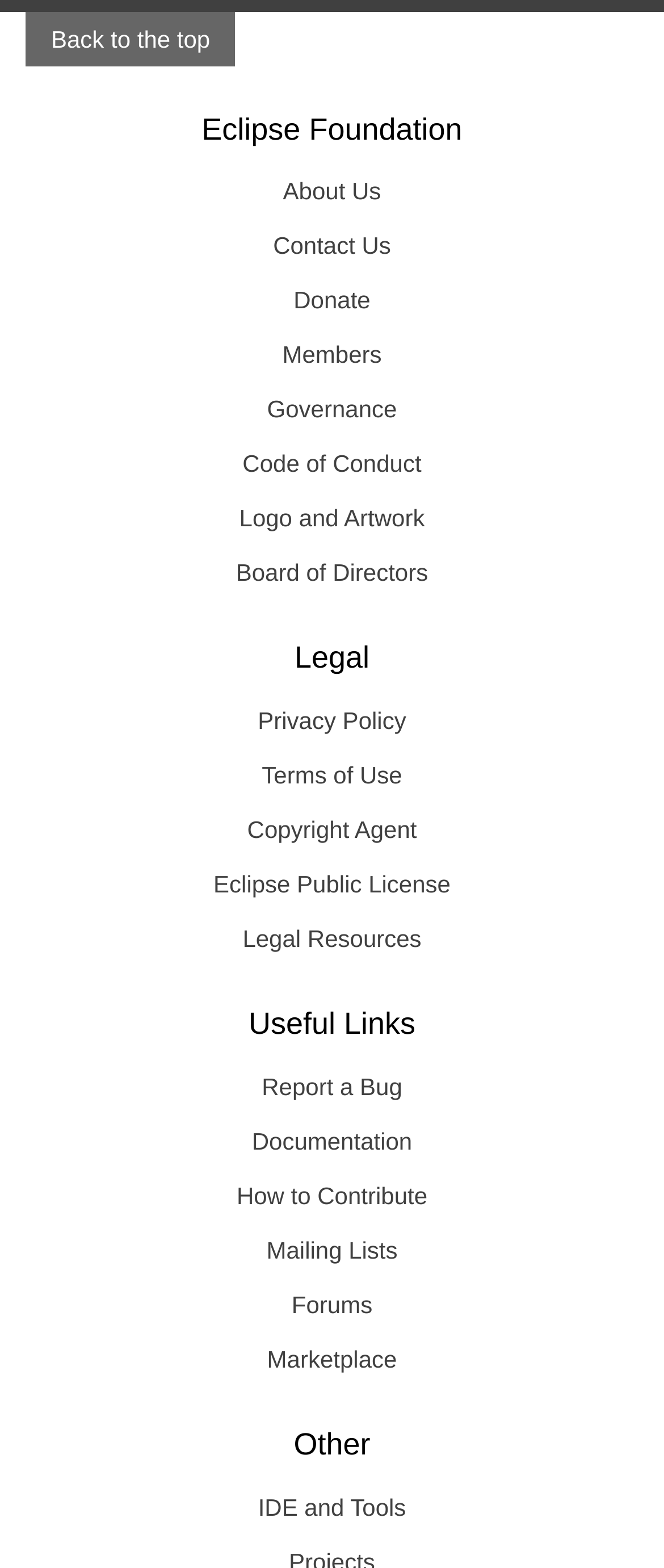Using the element description: "Privacy Policy", determine the bounding box coordinates for the specified UI element. The coordinates should be four float numbers between 0 and 1, [left, top, right, bottom].

[0.038, 0.442, 0.962, 0.477]